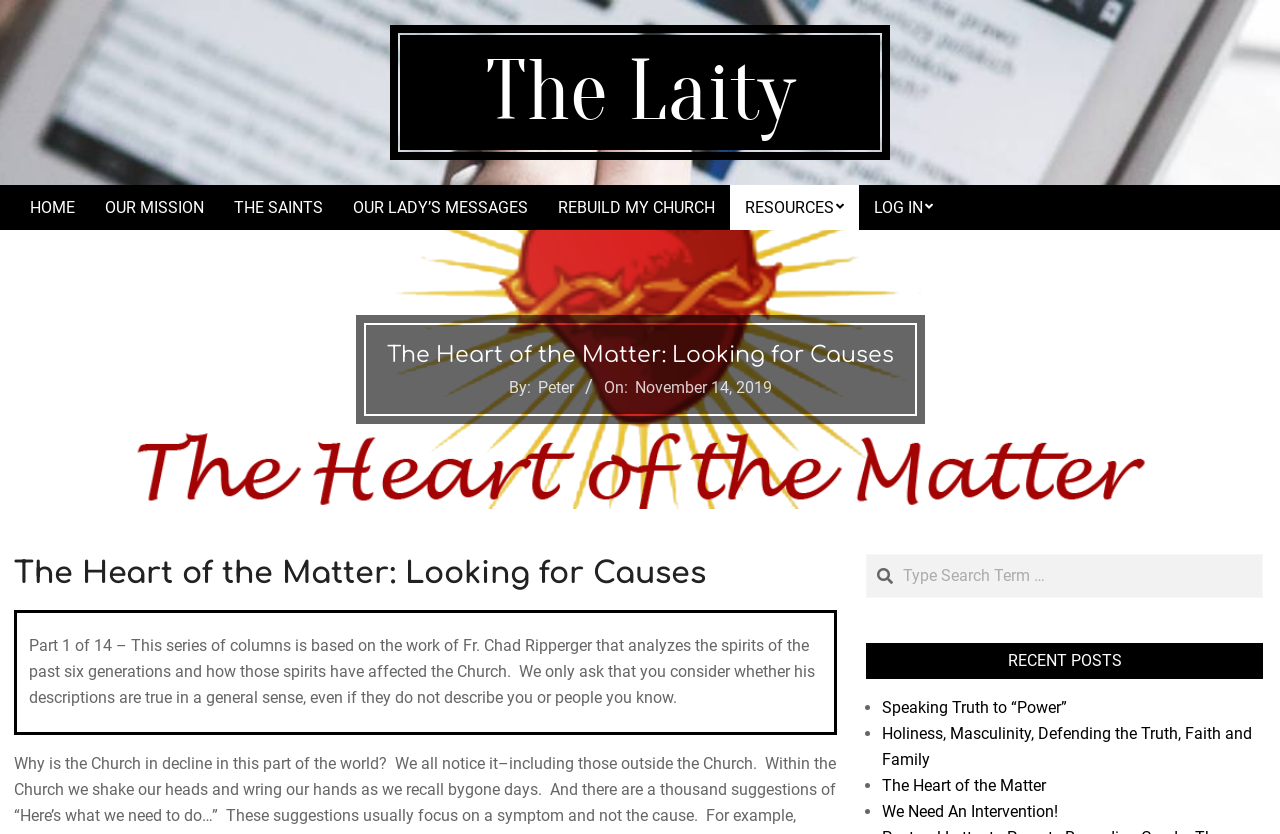Can you find the bounding box coordinates for the UI element given this description: "Log In"? Provide the coordinates as four float numbers between 0 and 1: [left, top, right, bottom].

[0.671, 0.222, 0.741, 0.276]